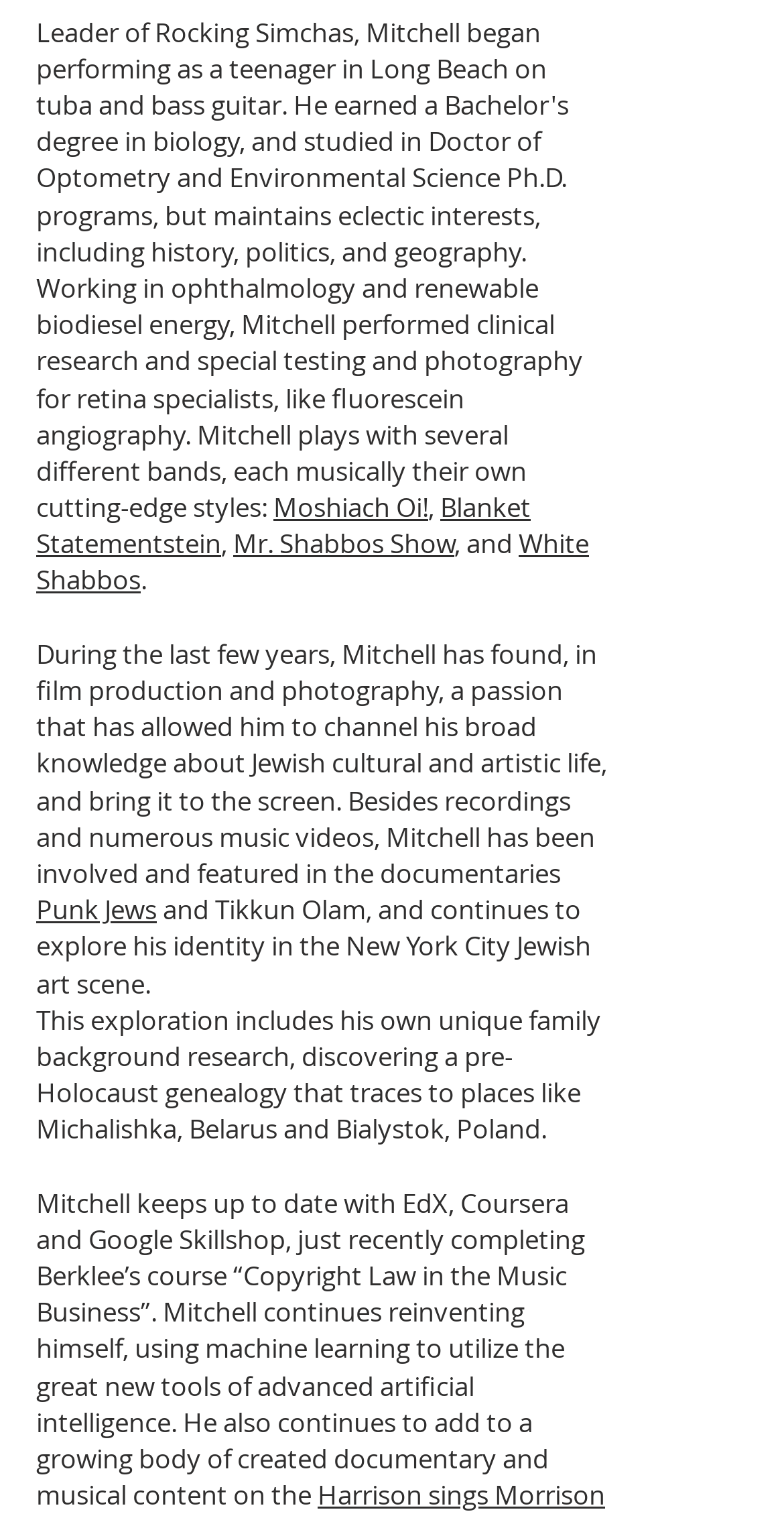How many links are on the webpage?
Please use the image to provide a one-word or short phrase answer.

5